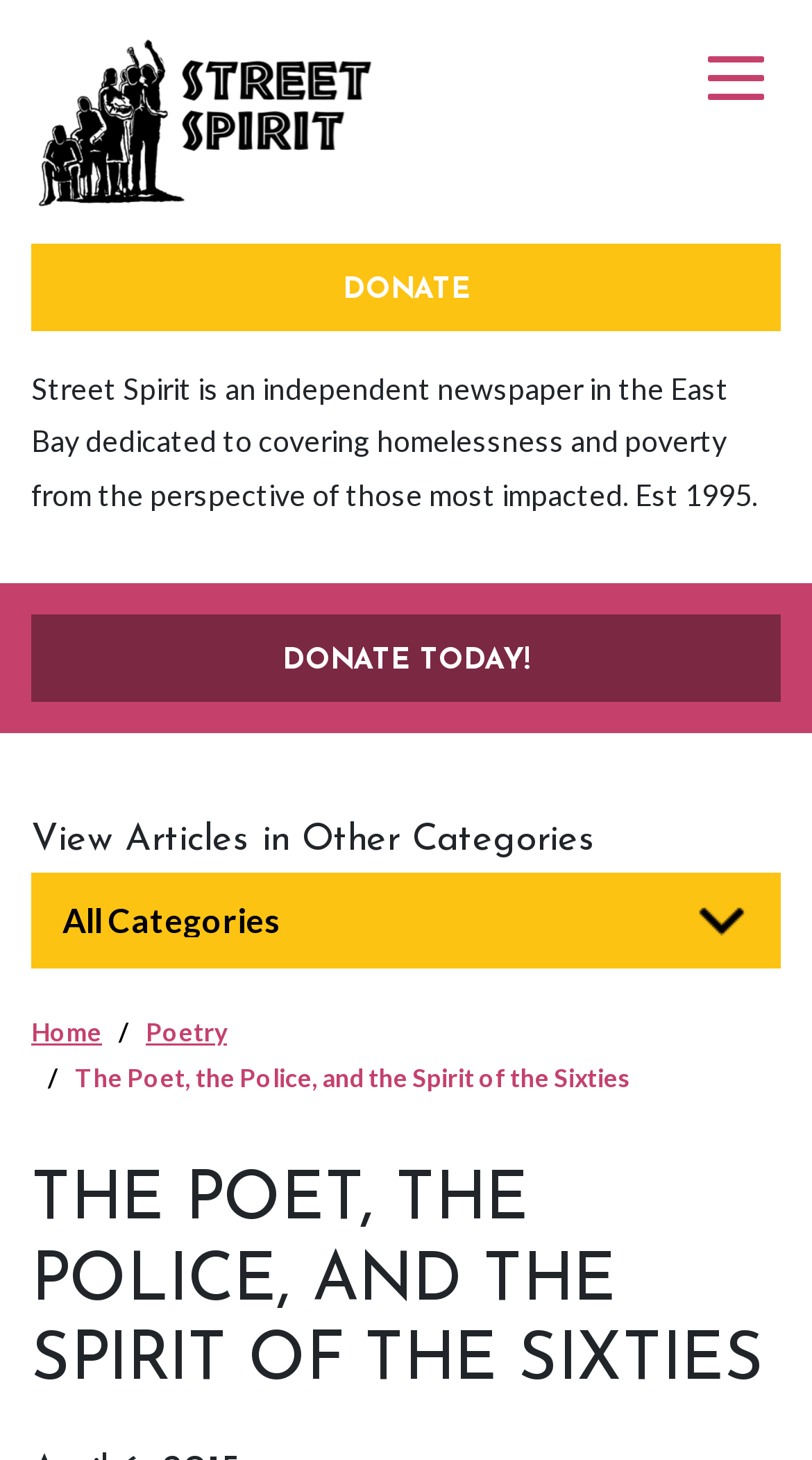Identify the bounding box of the HTML element described here: "Home". Provide the coordinates as four float numbers between 0 and 1: [left, top, right, bottom].

[0.038, 0.696, 0.126, 0.718]